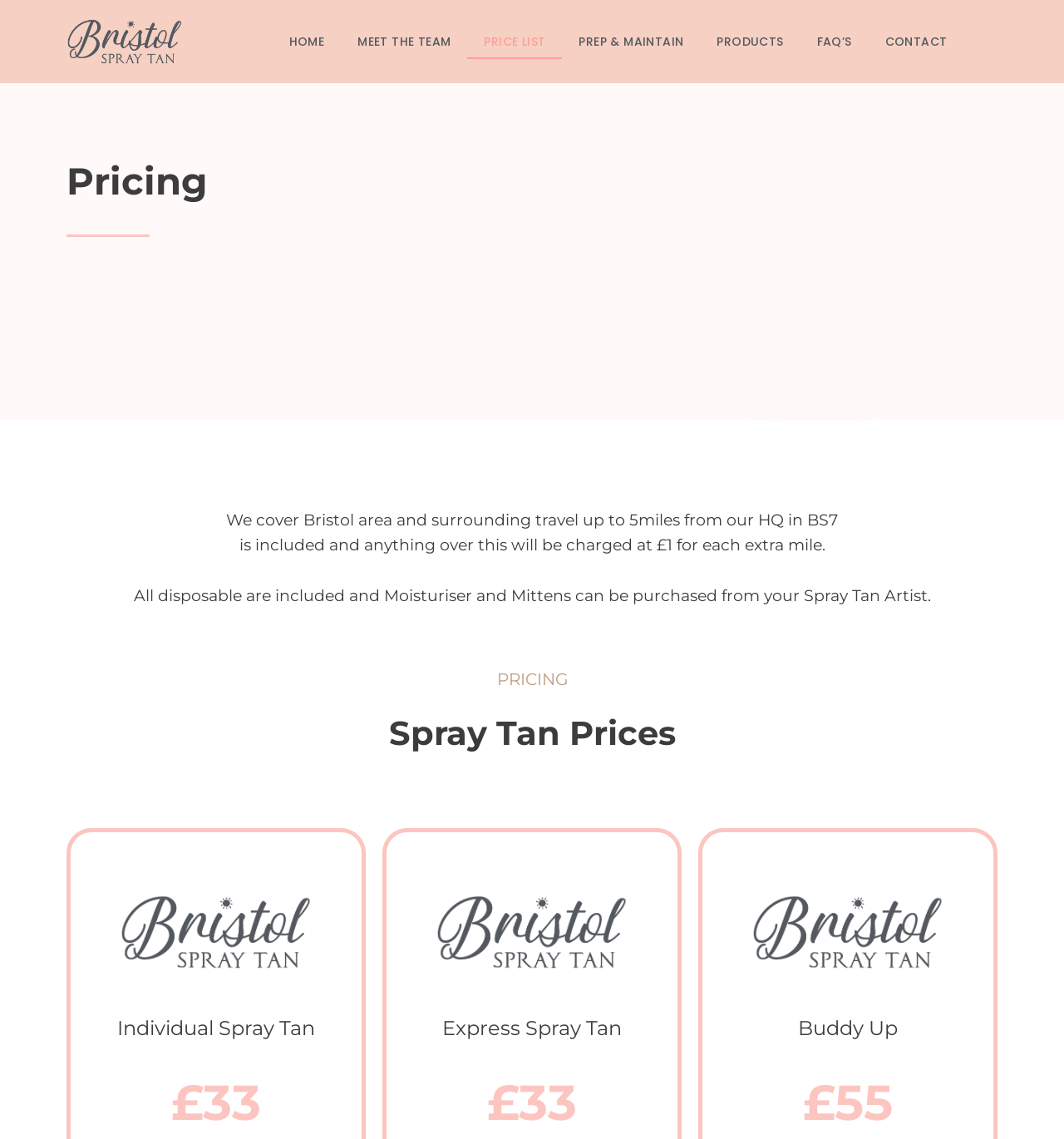Based on the element description Prep & Maintain, identify the bounding box coordinates for the UI element. The coordinates should be in the format (top-left x, top-left y, bottom-right x, bottom-right y) and within the 0 to 1 range.

[0.528, 0.021, 0.658, 0.052]